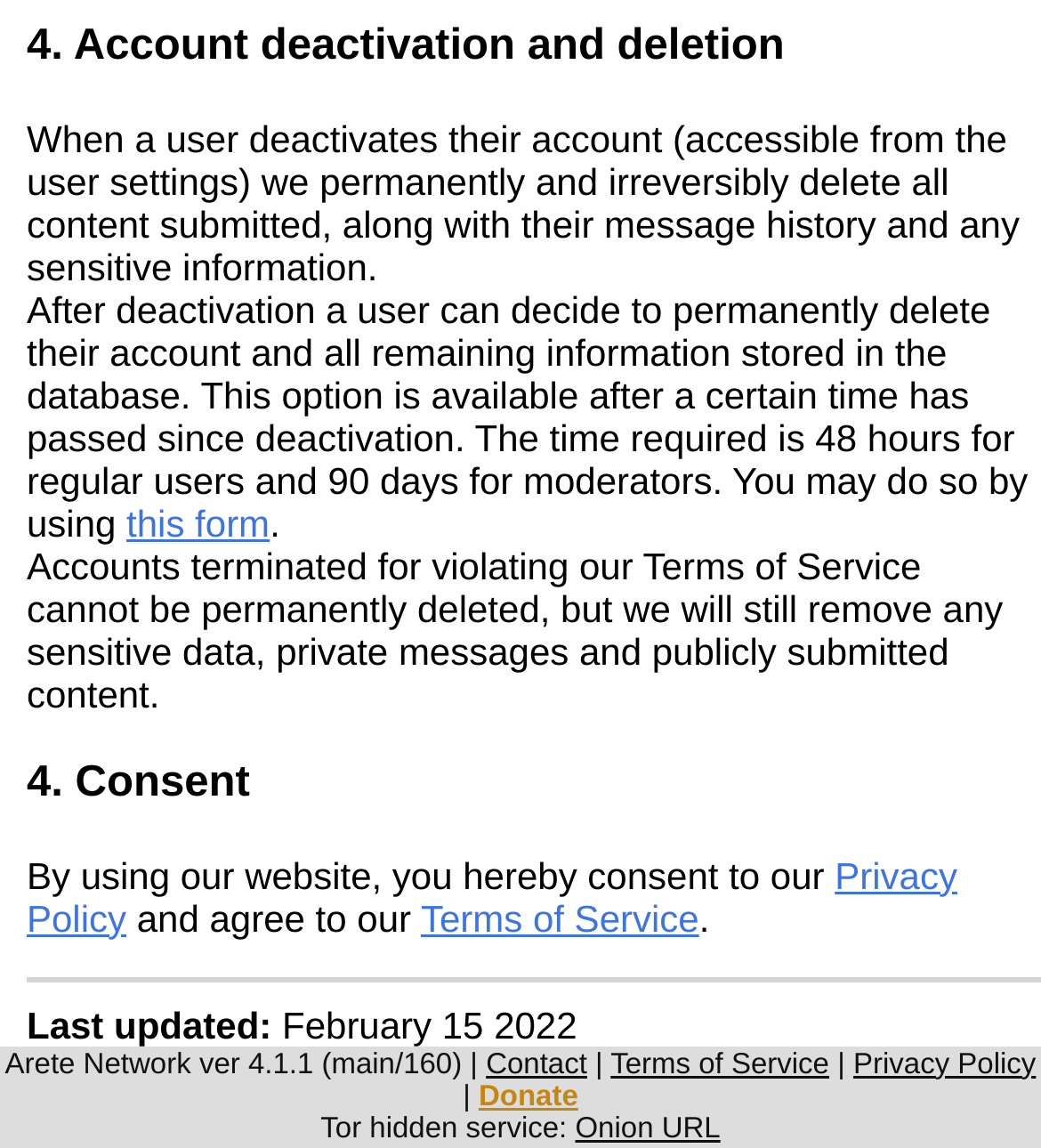What is the version of the Arete Network?
Kindly give a detailed and elaborate answer to the question.

The webpage displays the version of the Arete Network as 4.1.1 (main/160) at the bottom of the page.